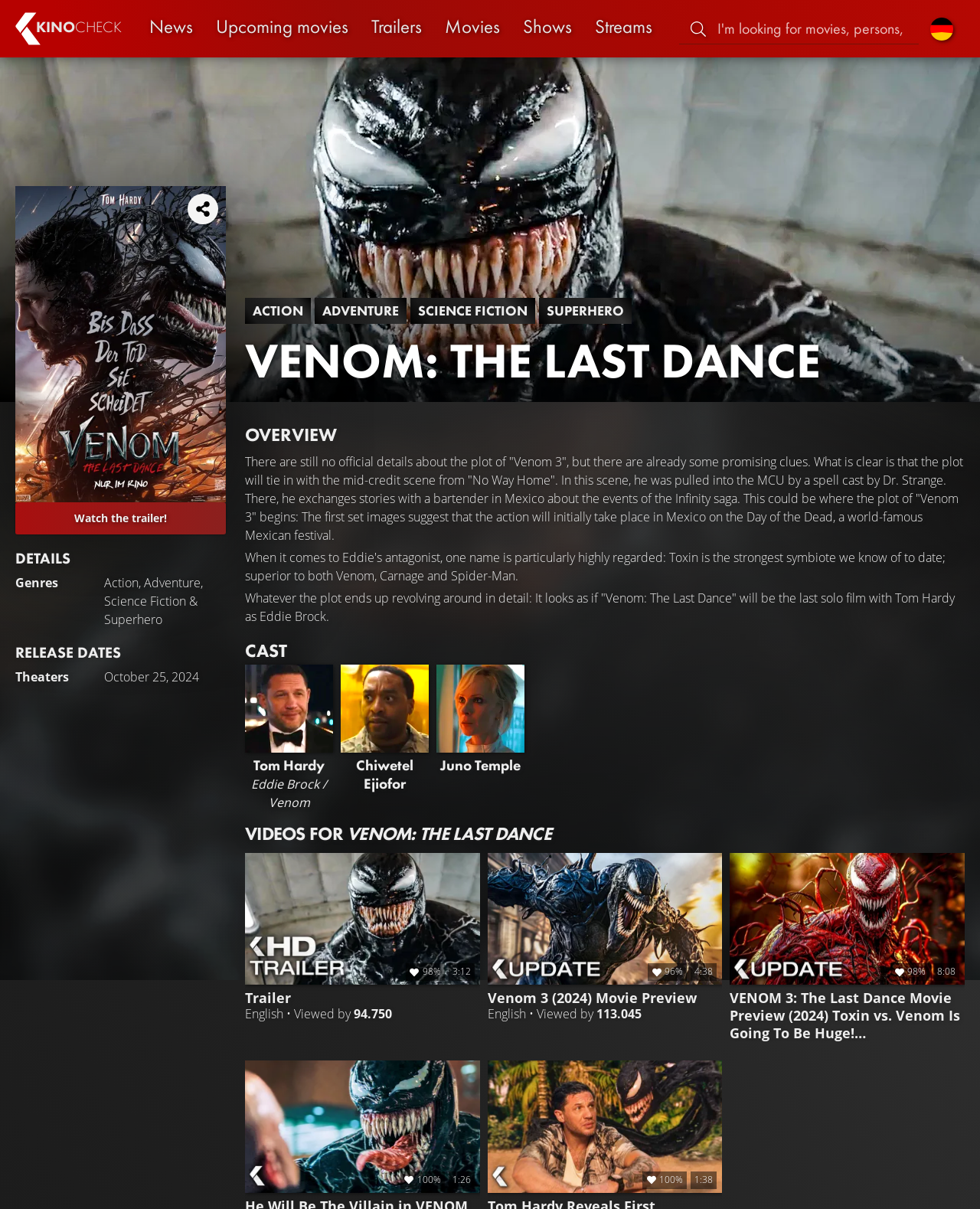Answer this question in one word or a short phrase: What is the release date of the movie?

October 25, 2024